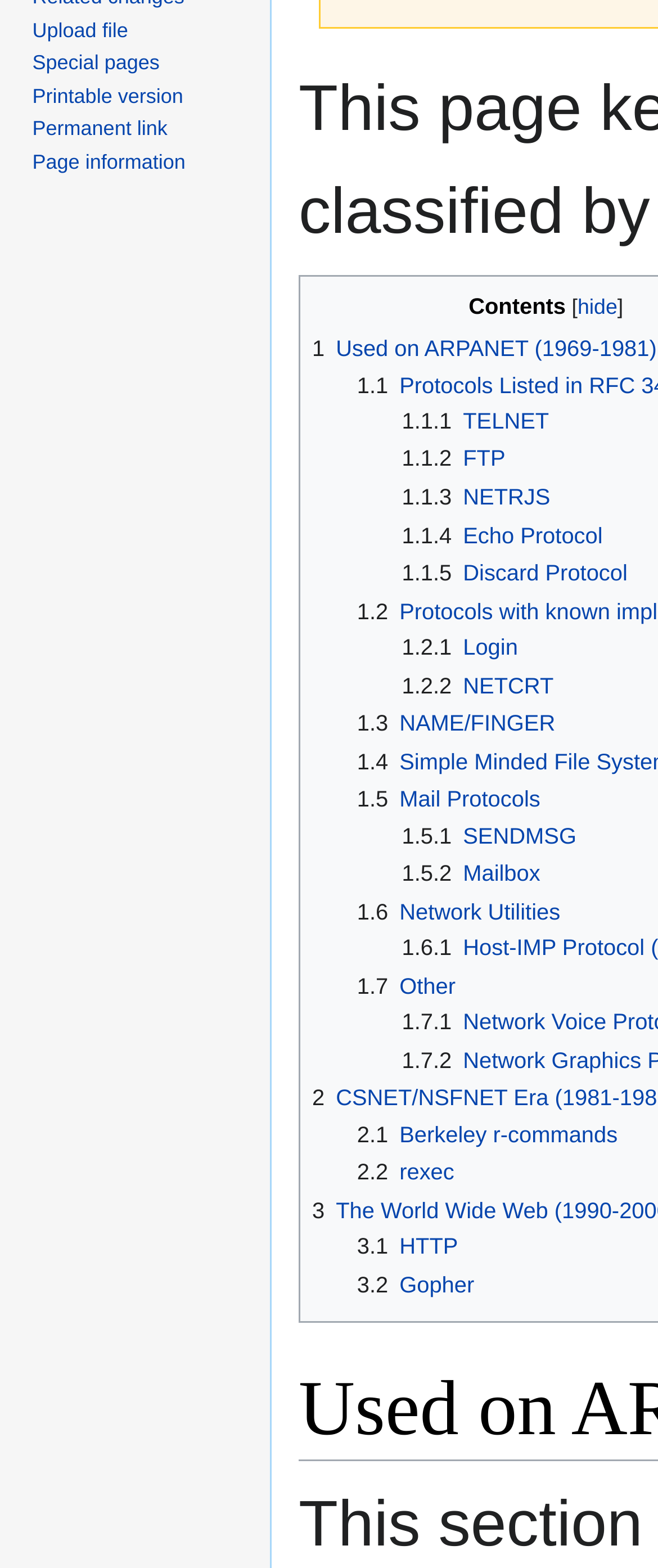Please determine the bounding box coordinates for the UI element described as: "Page information".

[0.049, 0.095, 0.282, 0.11]